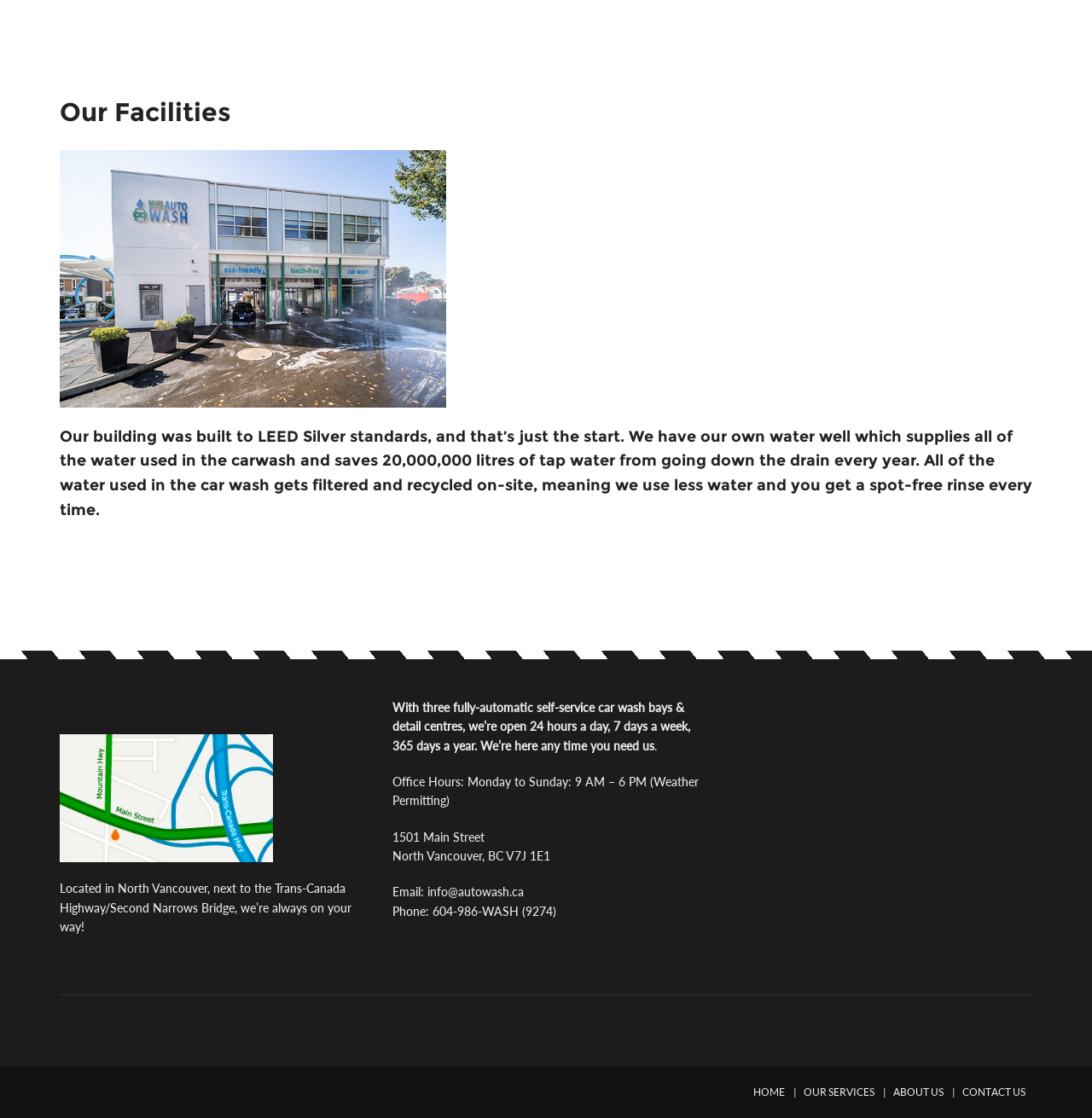Given the following UI element description: "Home", find the bounding box coordinates in the webpage screenshot.

[0.684, 0.971, 0.725, 0.983]